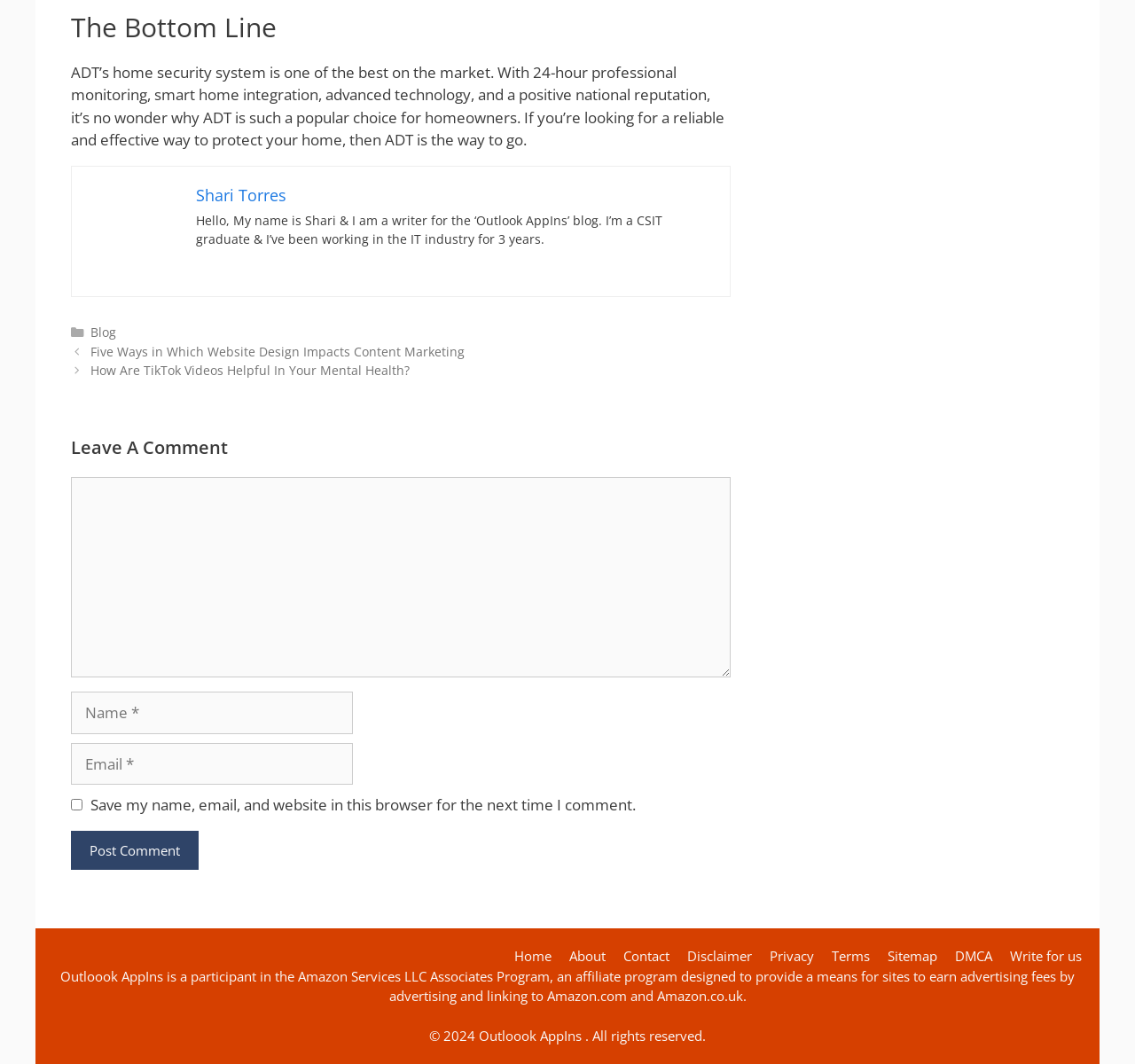Who is the author of the blog post?
Give a detailed and exhaustive answer to the question.

The author of the blog post is Shari Torres, which is mentioned in the text 'Hello, My name is Shari & I am a writer for the ‘Outlook AppIns’ blog.'